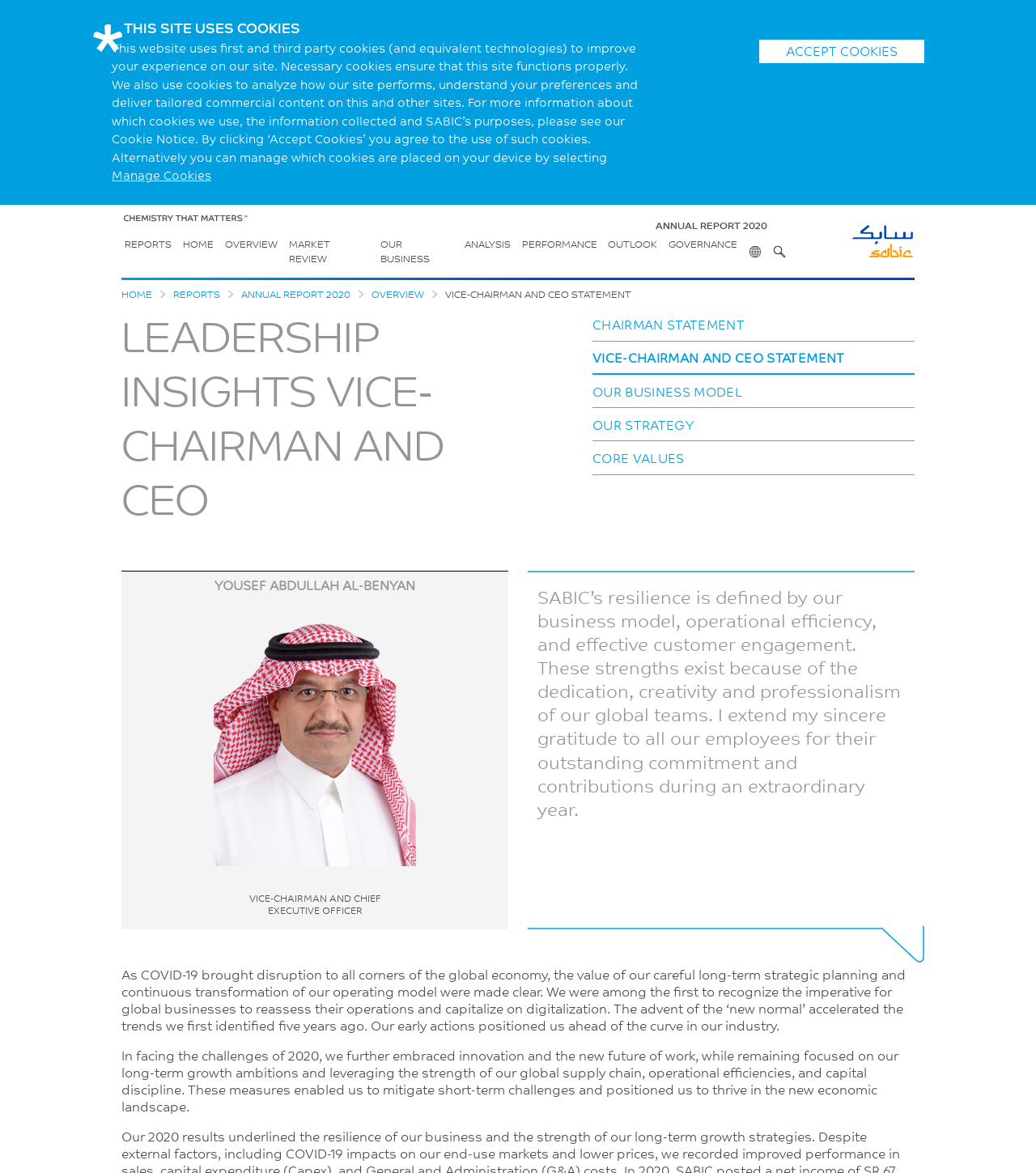Look at the image and give a detailed response to the following question: What is the name of the company?

The name of the company can be found in the heading element with the text 'SABIC' and also in the image element with the same text. It is also mentioned in the CEO's statement.